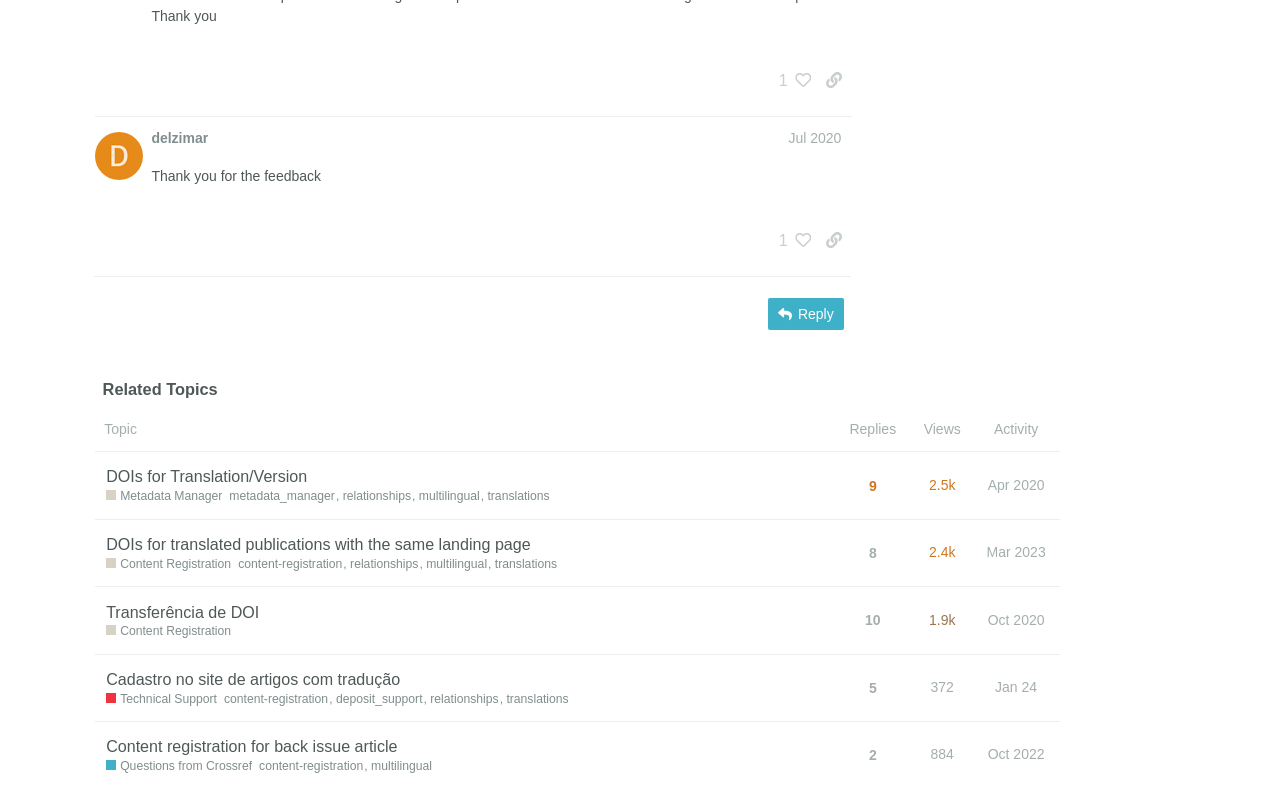Based on the element description: "metadata_manager", identify the bounding box coordinates for this UI element. The coordinates must be four float numbers between 0 and 1, listed as [left, top, right, bottom].

[0.179, 0.6, 0.268, 0.621]